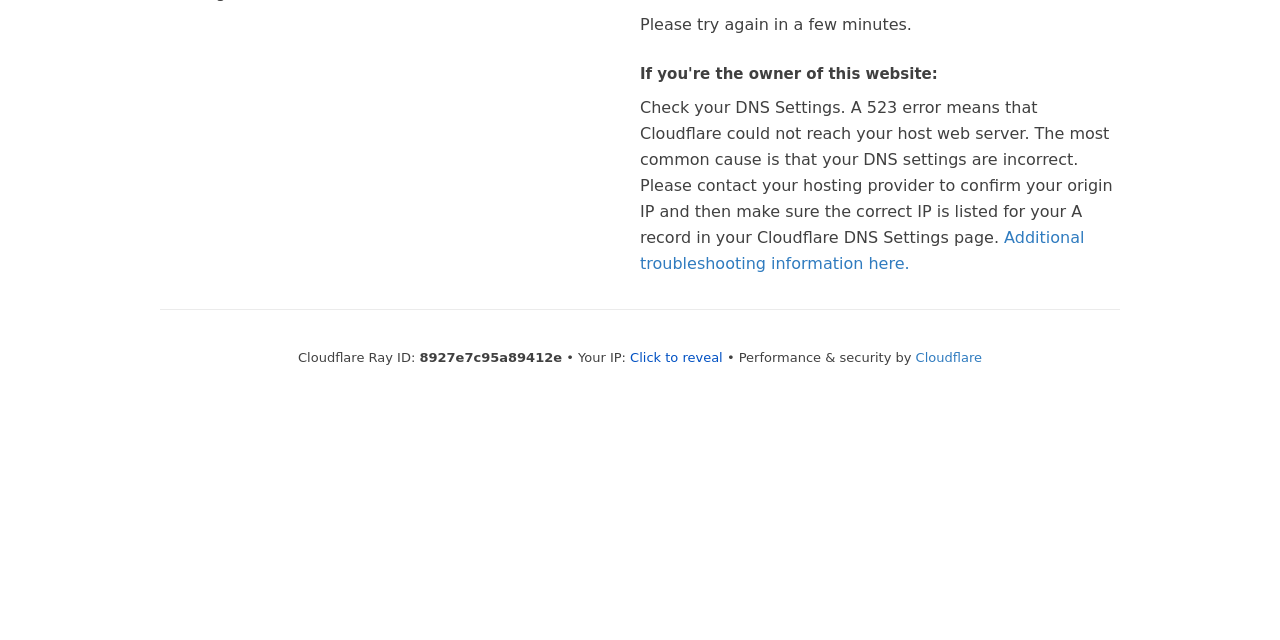Please find the bounding box coordinates in the format (top-left x, top-left y, bottom-right x, bottom-right y) for the given element description. Ensure the coordinates are floating point numbers between 0 and 1. Description: Cloudflare

[0.715, 0.546, 0.767, 0.57]